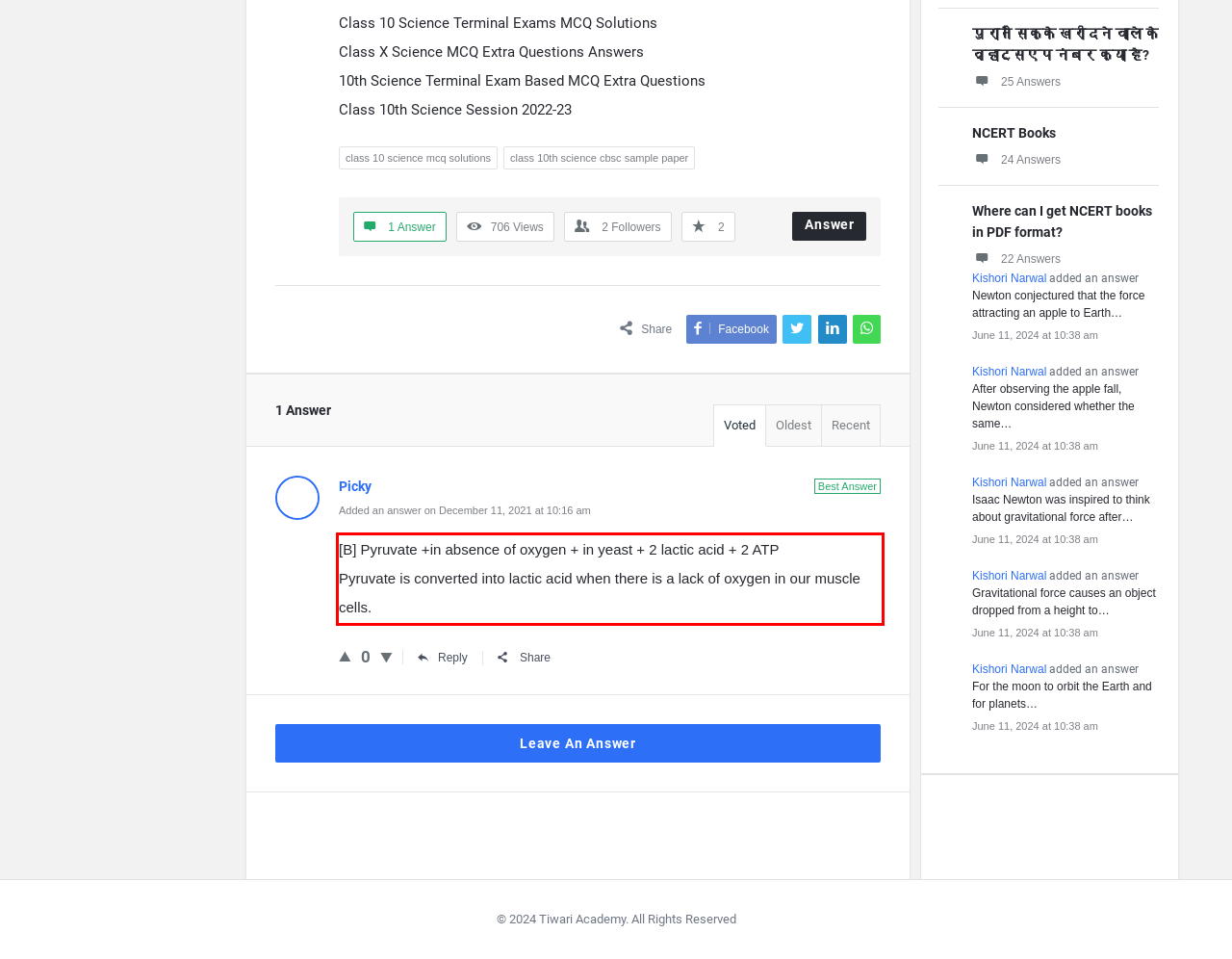Identify and transcribe the text content enclosed by the red bounding box in the given screenshot.

[B] Pyruvate +in absence of oxygen + in yeast + 2 lactic acid + 2 ATP Pyruvate is converted into lactic acid when there is a lack of oxygen in our muscle cells.